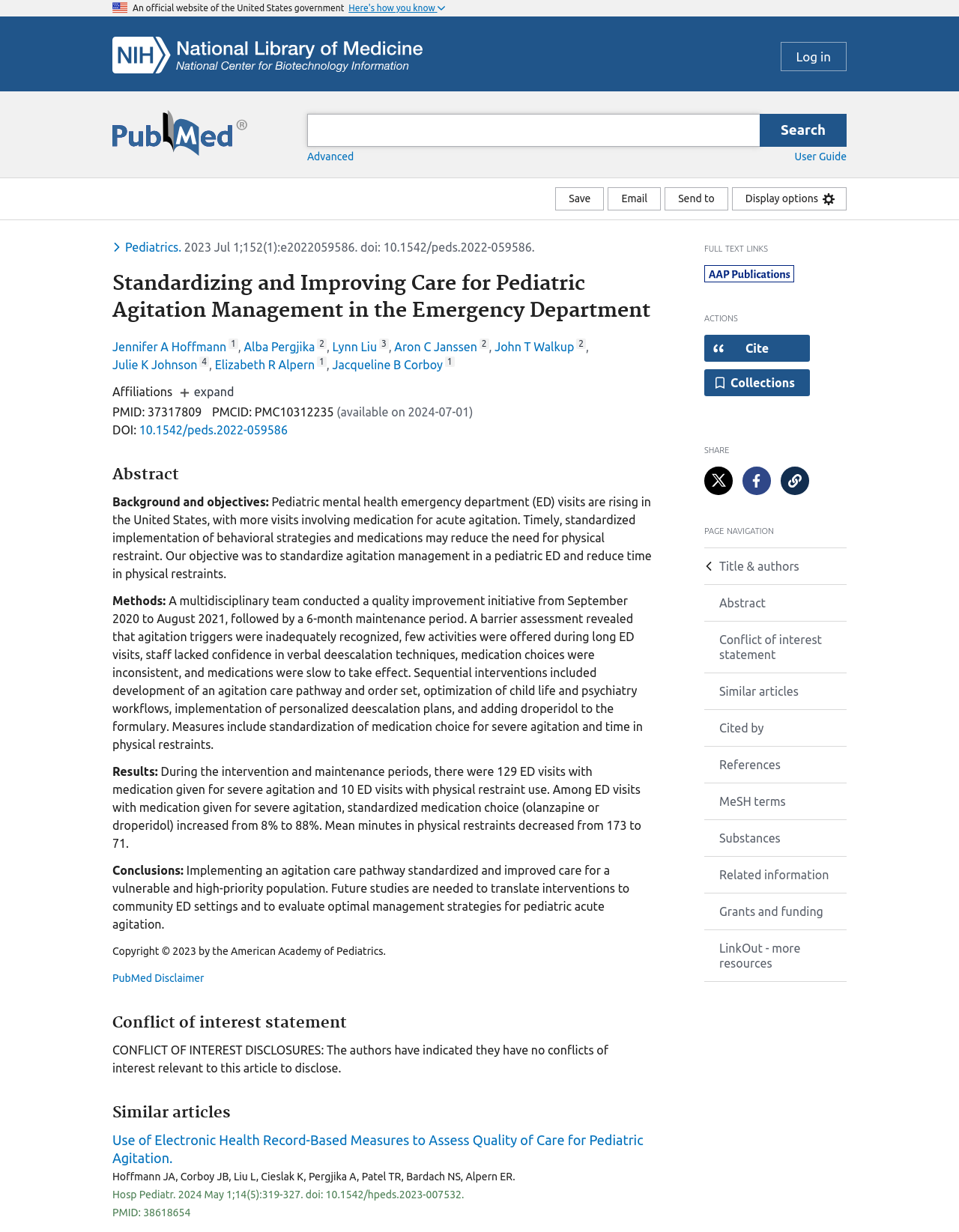What is the function of the 'Cite' button?
Provide a one-word or short-phrase answer based on the image.

Open dialog with citation text